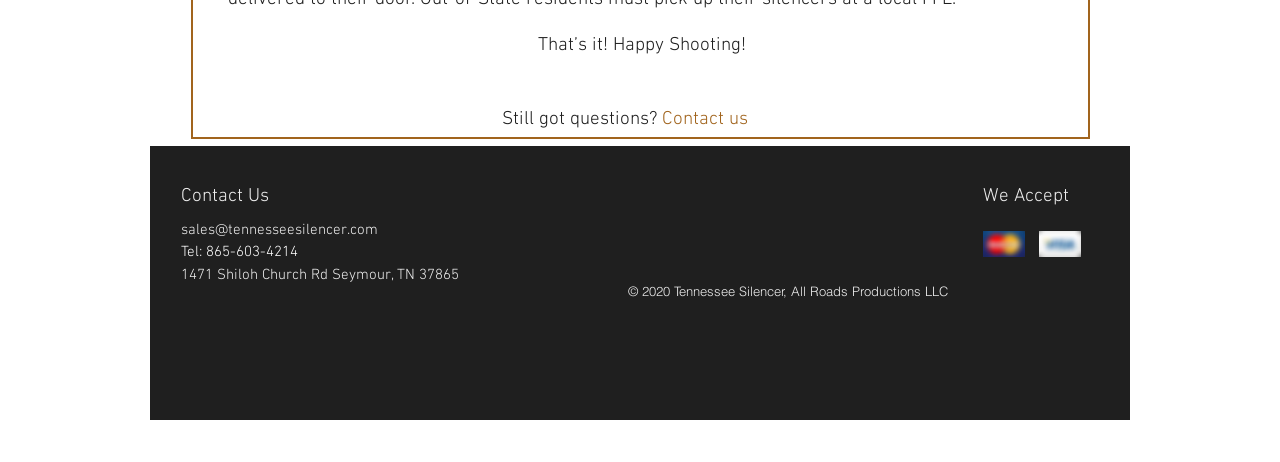Determine the bounding box coordinates for the HTML element described here: "sales@tennesseesilencer.com".

[0.141, 0.478, 0.295, 0.517]